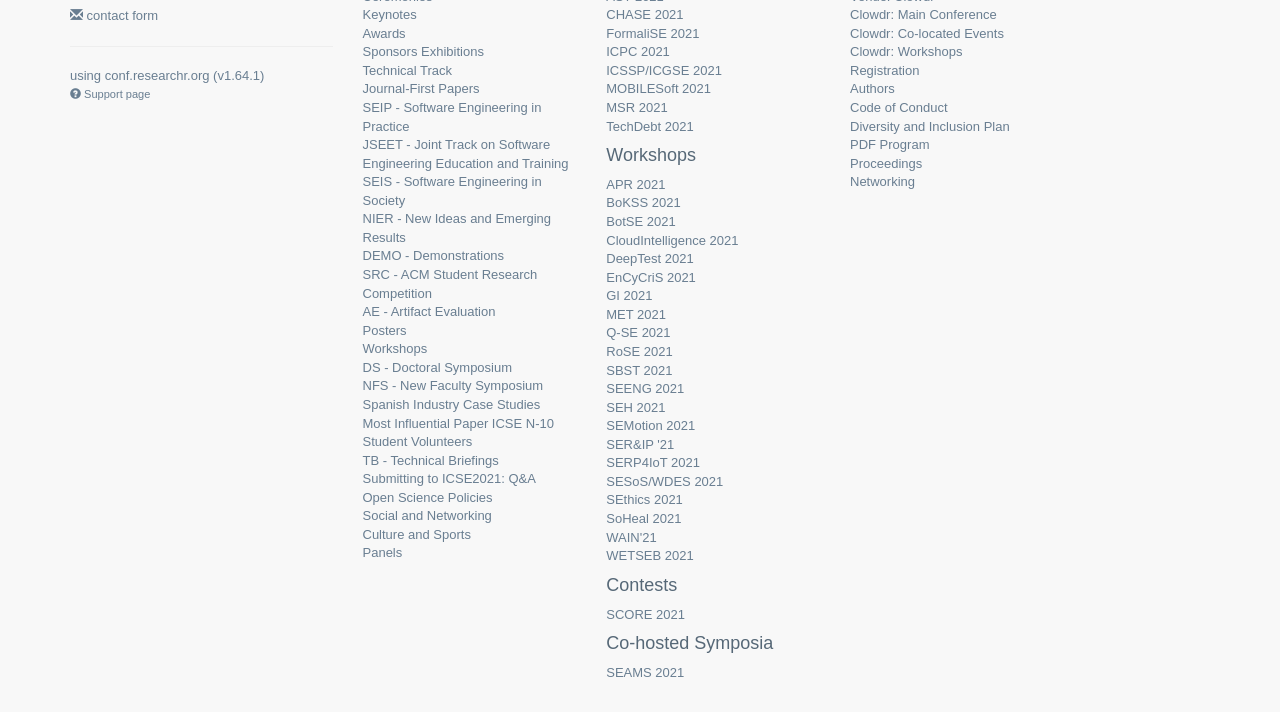Can you find the bounding box coordinates for the element to click on to achieve the instruction: "Click the 'Permalink' link"?

None